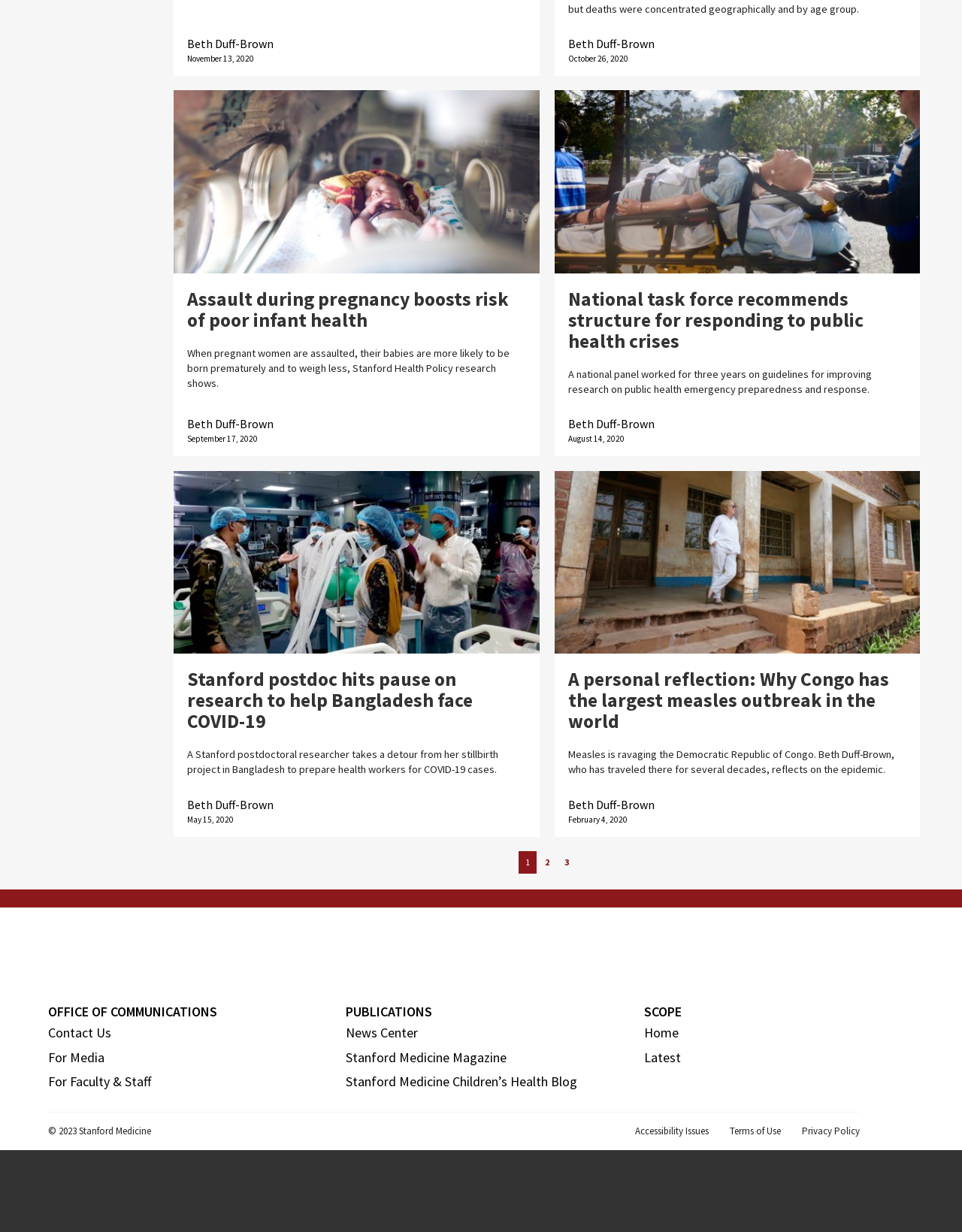Locate the bounding box coordinates of the region to be clicked to comply with the following instruction: "Go to page 2". The coordinates must be four float numbers between 0 and 1, in the form [left, top, right, bottom].

[0.559, 0.691, 0.578, 0.709]